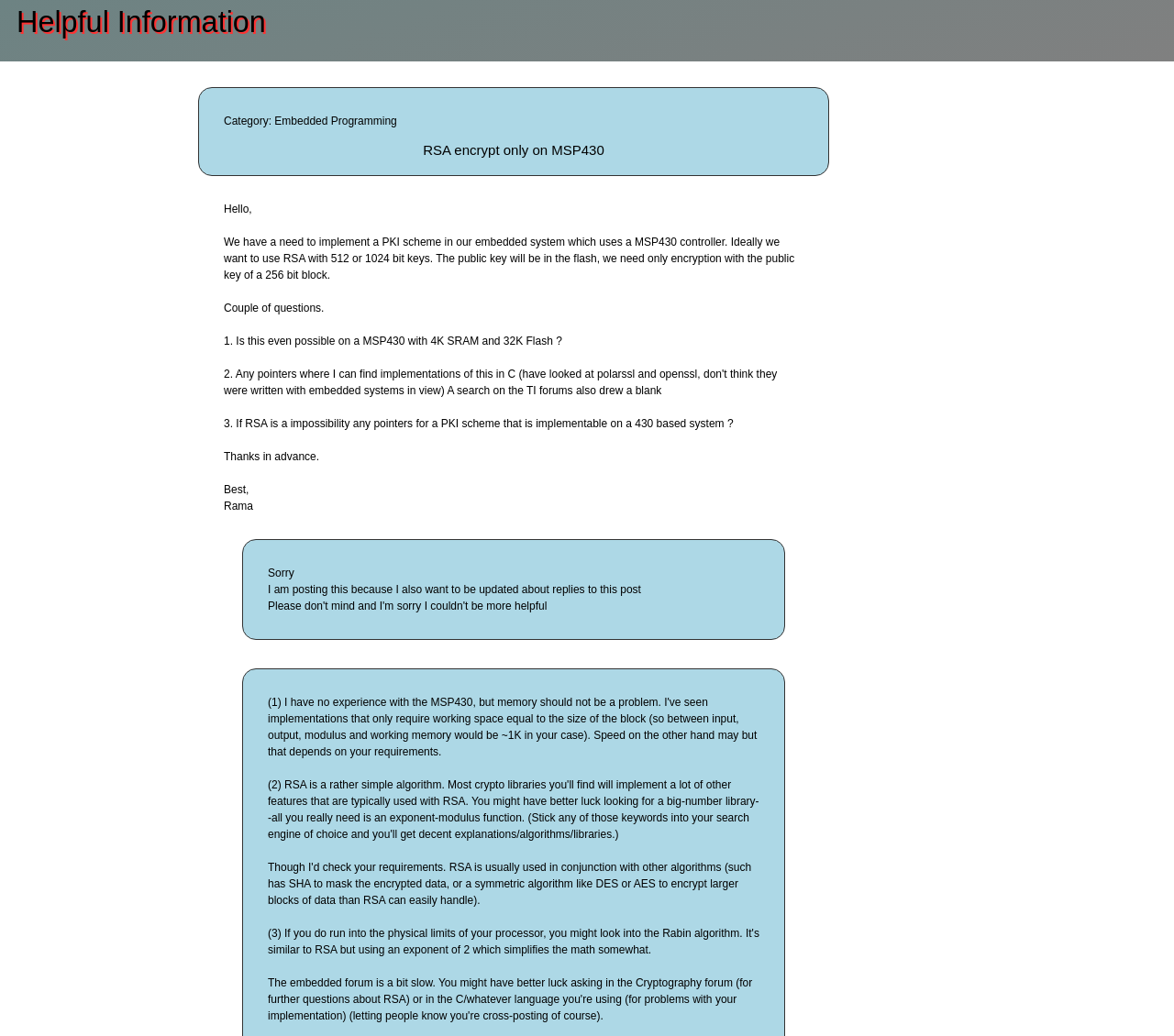Describe all significant elements and features of the webpage.

The webpage is about embedded programming, specifically discussing the implementation of a Public Key Infrastructure (PKI) scheme on a MSP430 controller using RSA encryption. 

At the top, there is a heading with the title "Embedded Programming | RSA encrypt only on MSP430". Below this, there is a section labeled "Helpful Information". 

To the right of this section, there are two lines of text: "Category: Embedded Programming" and "RSA encrypt only on MSP430". 

Below these lines, there is a long paragraph of text that poses three questions related to implementing RSA encryption on a MSP430 controller with limited memory. The questions are numbered and ask about the feasibility of implementing RSA with 512 or 1024 bit keys, finding C implementations of RSA for embedded systems, and alternative PKI schemes that can be used on a MSP430-based system. 

The paragraph is followed by several shorter lines of text, including a statement of gratitude and a signature from the author, Rama. 

Below this, there is another paragraph of text that responds to the original questions. This response discusses the memory requirements for RSA implementation, suggests searching for big-number libraries, and mentions alternative algorithms such as the Rabin algorithm. The response also recommends asking for further help in the Cryptography or C language forums.